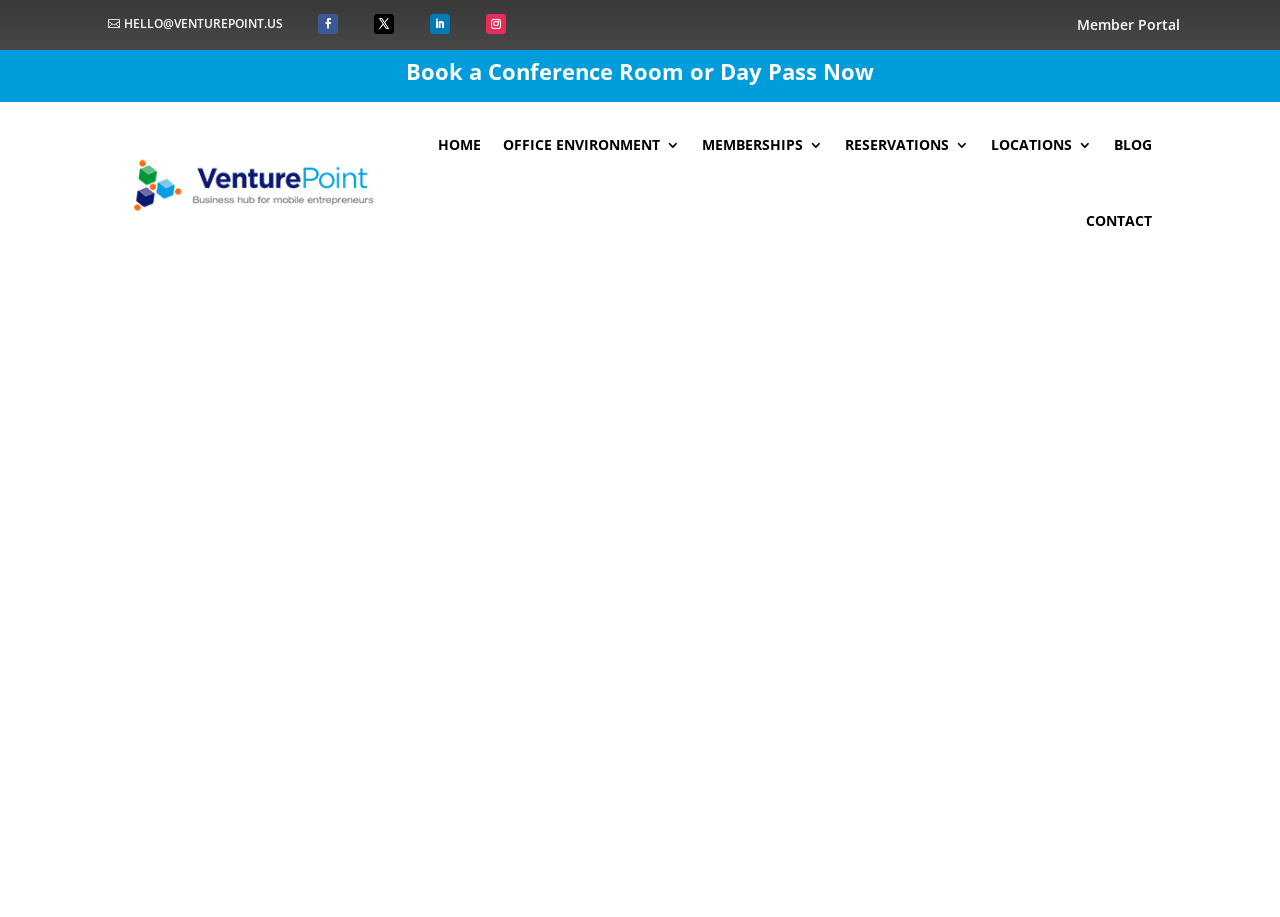What is the name of the company referred to as 'VP'?
Based on the screenshot, provide a one-word or short-phrase response.

VENTUREPOINT EVERYWHERE Inc